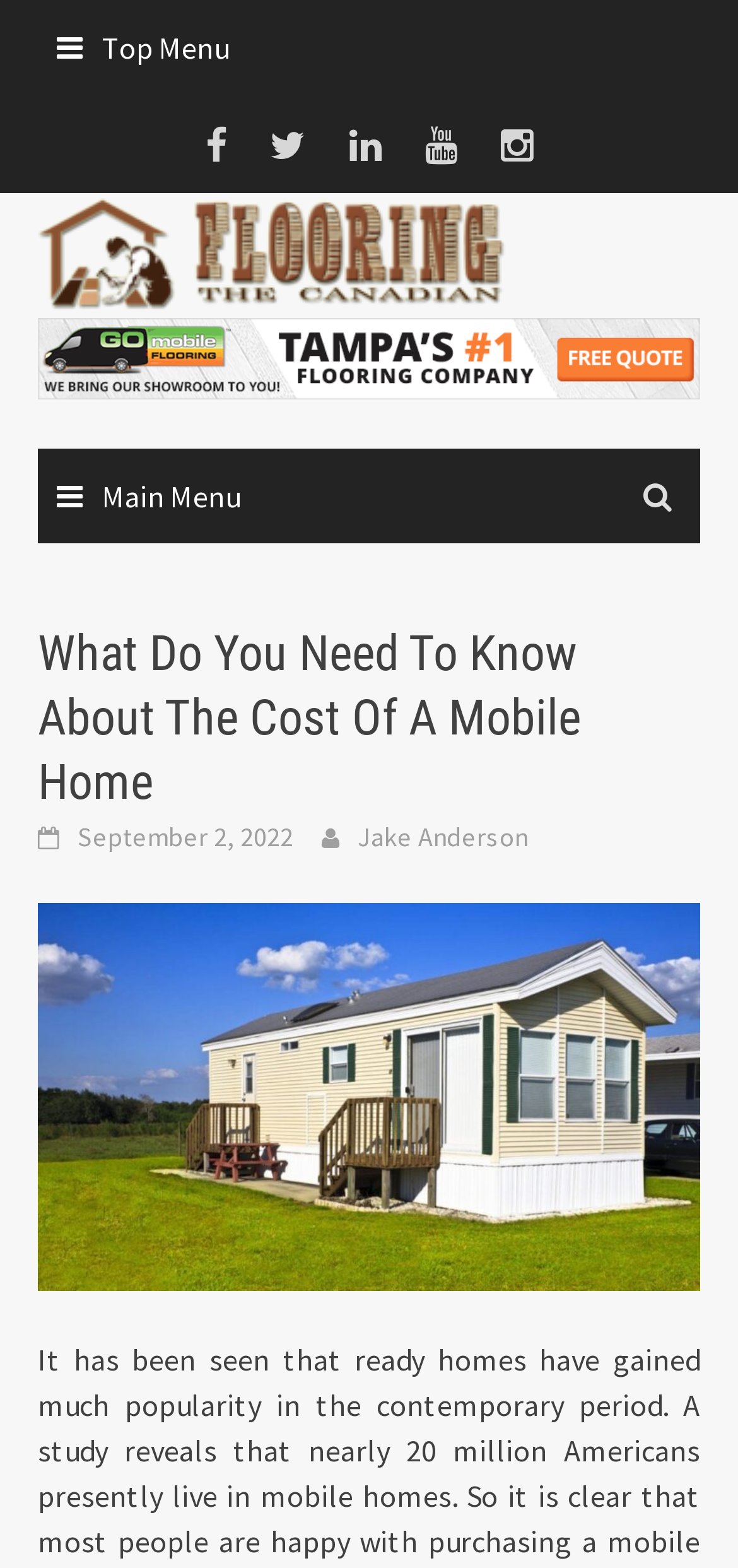Who is the author of the article?
Relying on the image, give a concise answer in one word or a brief phrase.

Jake Anderson